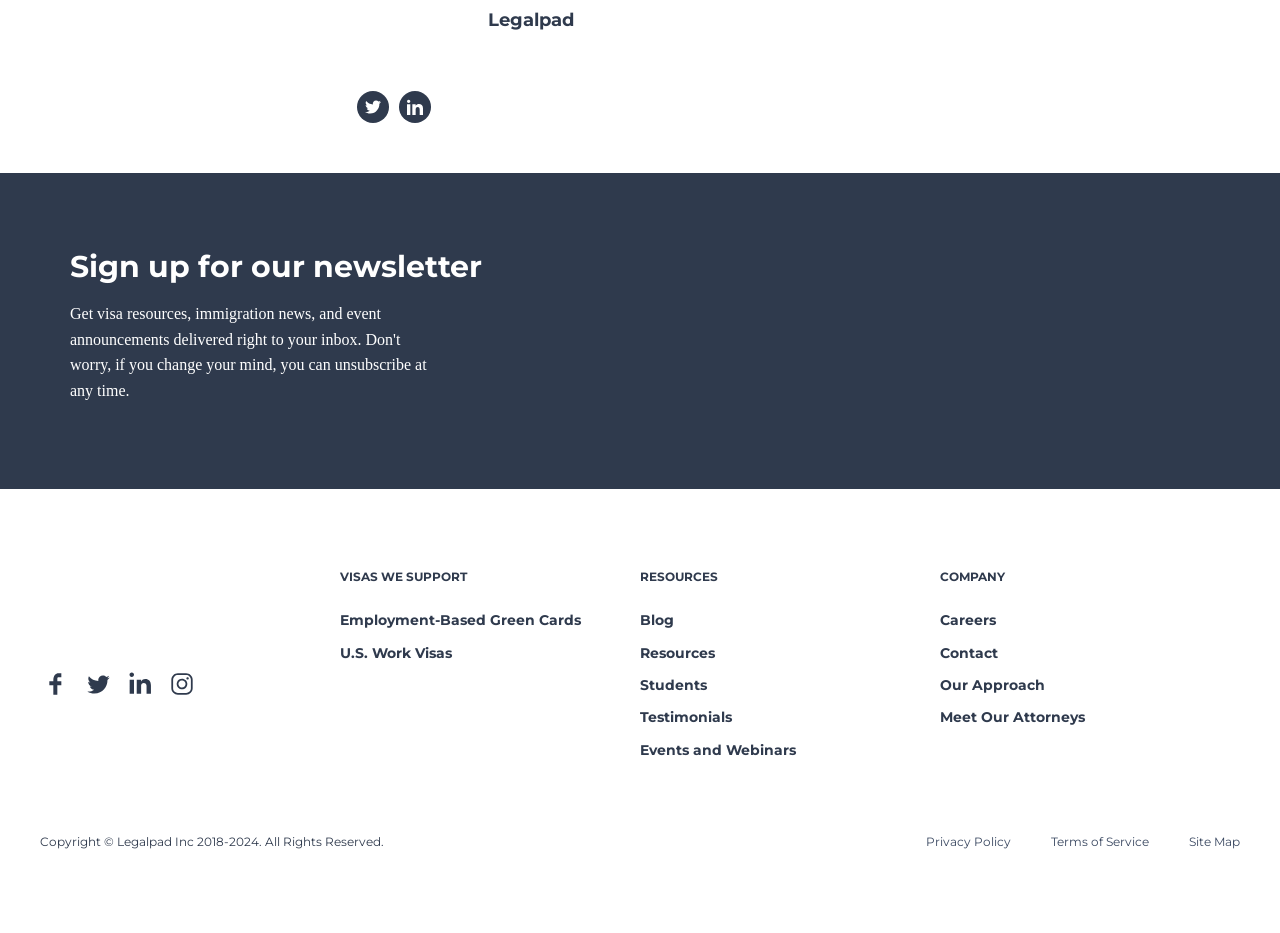What type of visas does the company support?
Answer the question based on the image using a single word or a brief phrase.

Employment-Based Green Cards and U.S. Work Visas